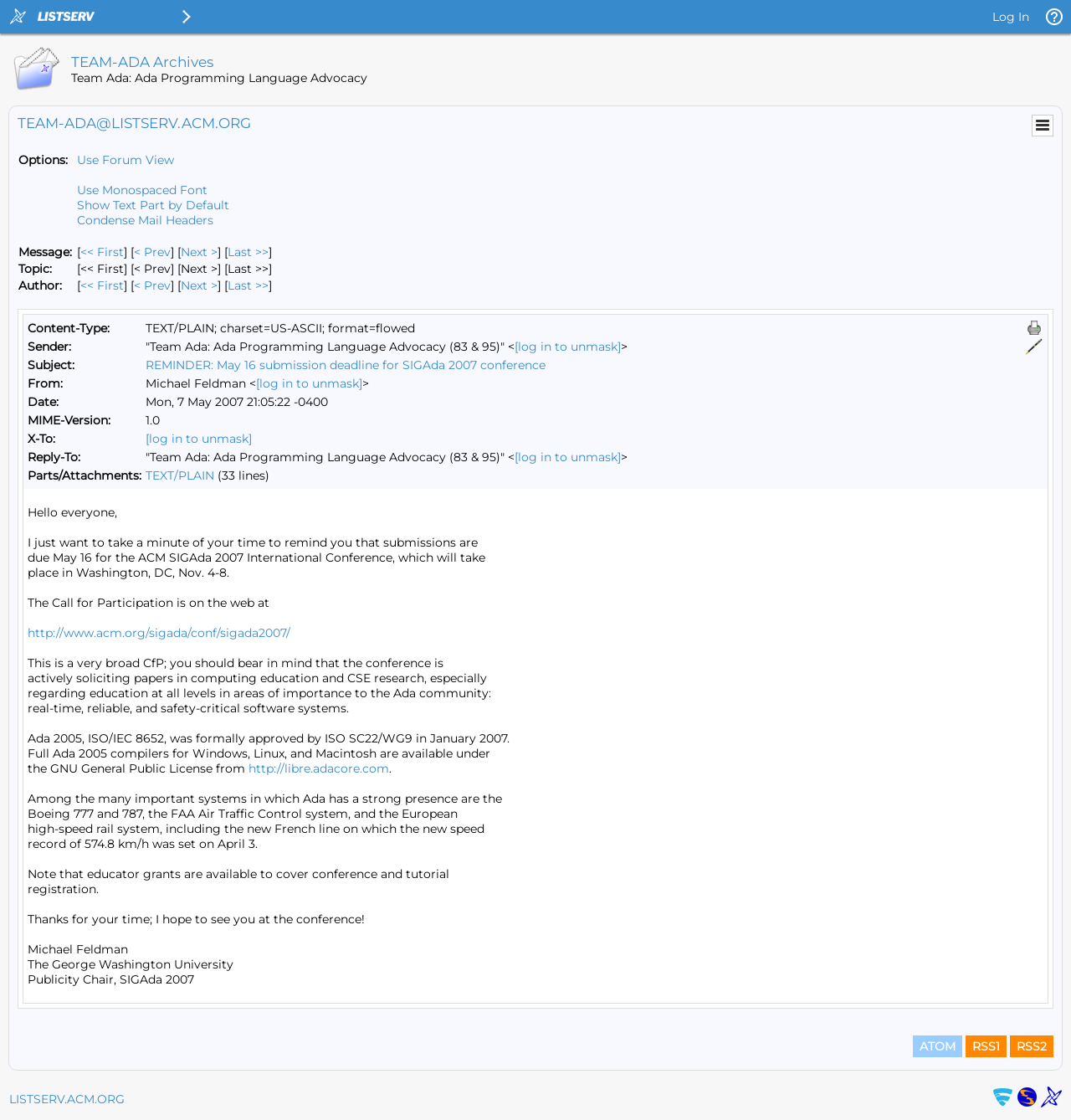Please find the bounding box coordinates of the element that you should click to achieve the following instruction: "Print Reply". The coordinates should be presented as four float numbers between 0 and 1: [left, top, right, bottom].

[0.957, 0.285, 0.974, 0.301]